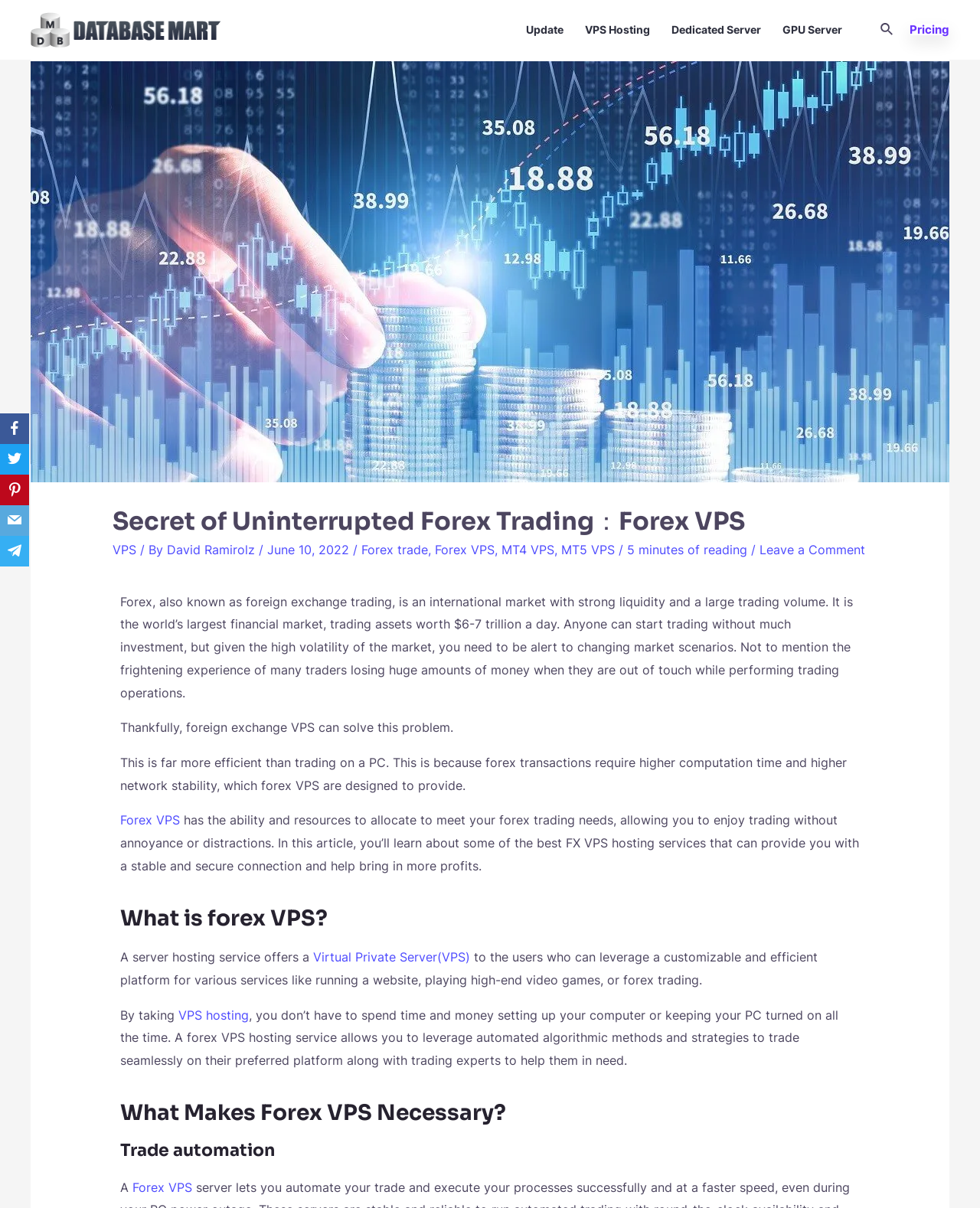Provide the bounding box coordinates for the area that should be clicked to complete the instruction: "Click on the link to sponsor Daily Halacha".

None